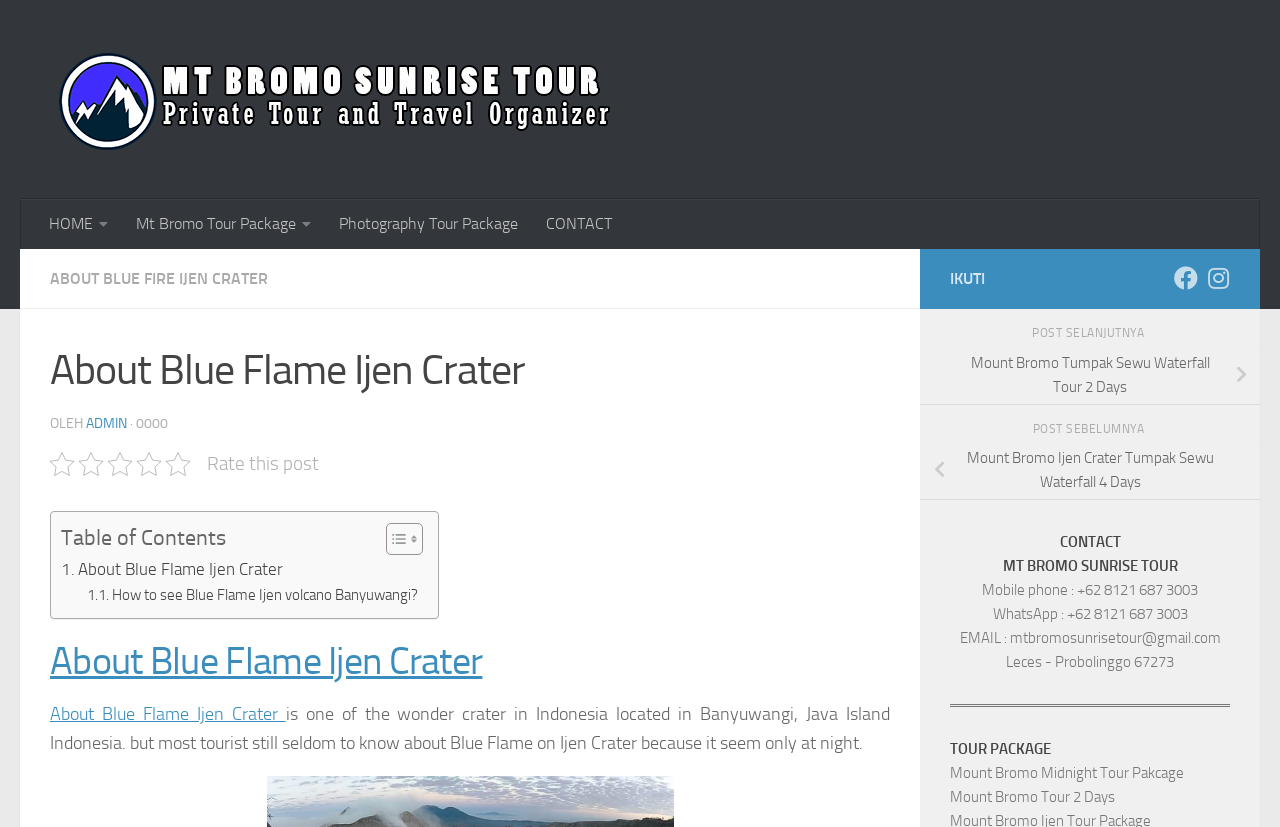Please indicate the bounding box coordinates of the element's region to be clicked to achieve the instruction: "View 'About Blue Flame Ijen Crater'". Provide the coordinates as four float numbers between 0 and 1, i.e., [left, top, right, bottom].

[0.039, 0.41, 0.695, 0.486]